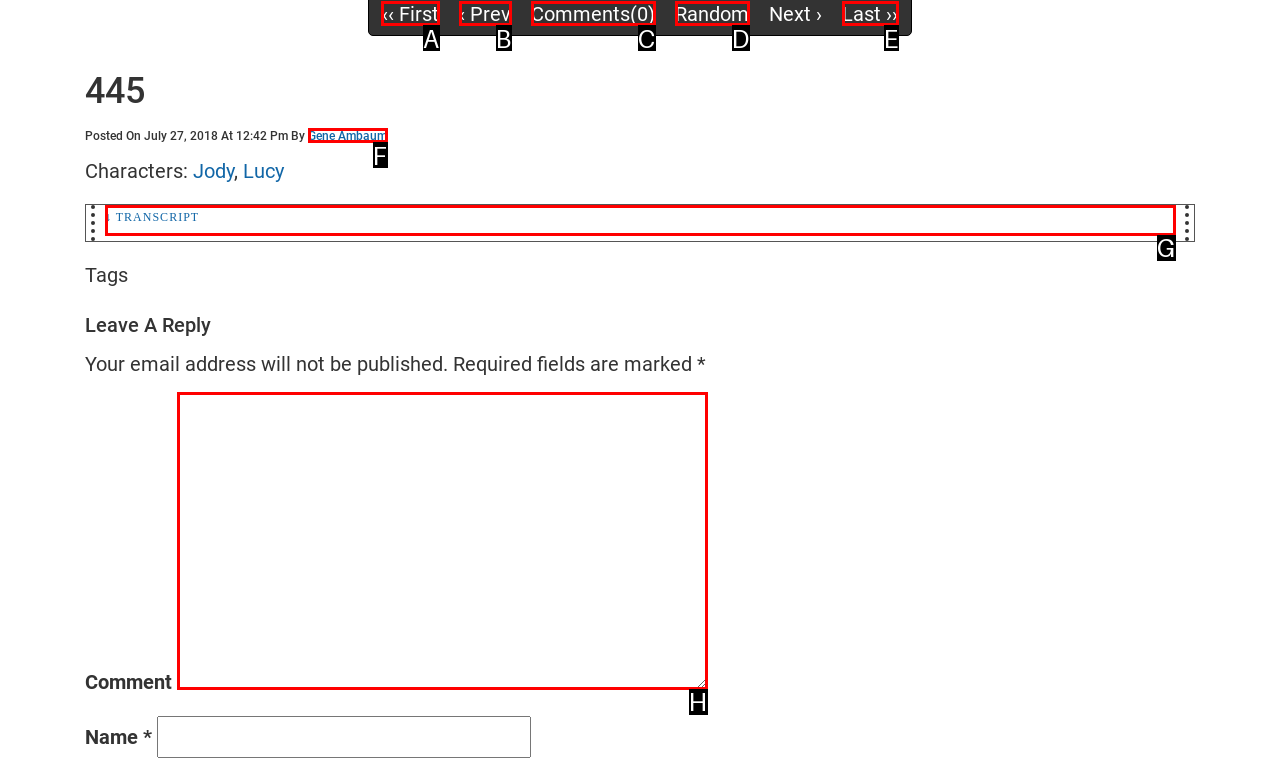Select the appropriate HTML element to click for the following task: Click on the 'First' link
Answer with the letter of the selected option from the given choices directly.

A